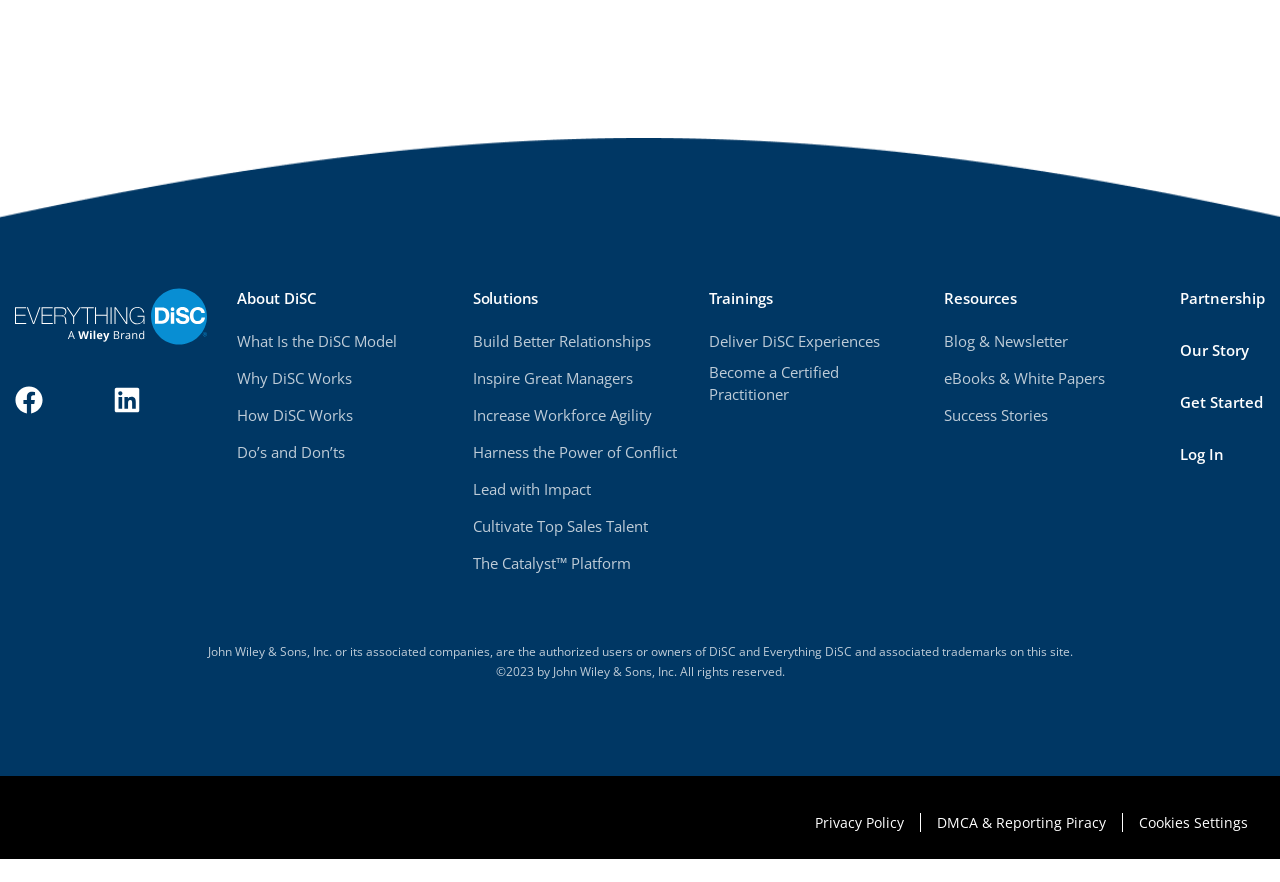What is the name of the platform mentioned on the webpage?
Examine the image and give a concise answer in one word or a short phrase.

The Catalyst